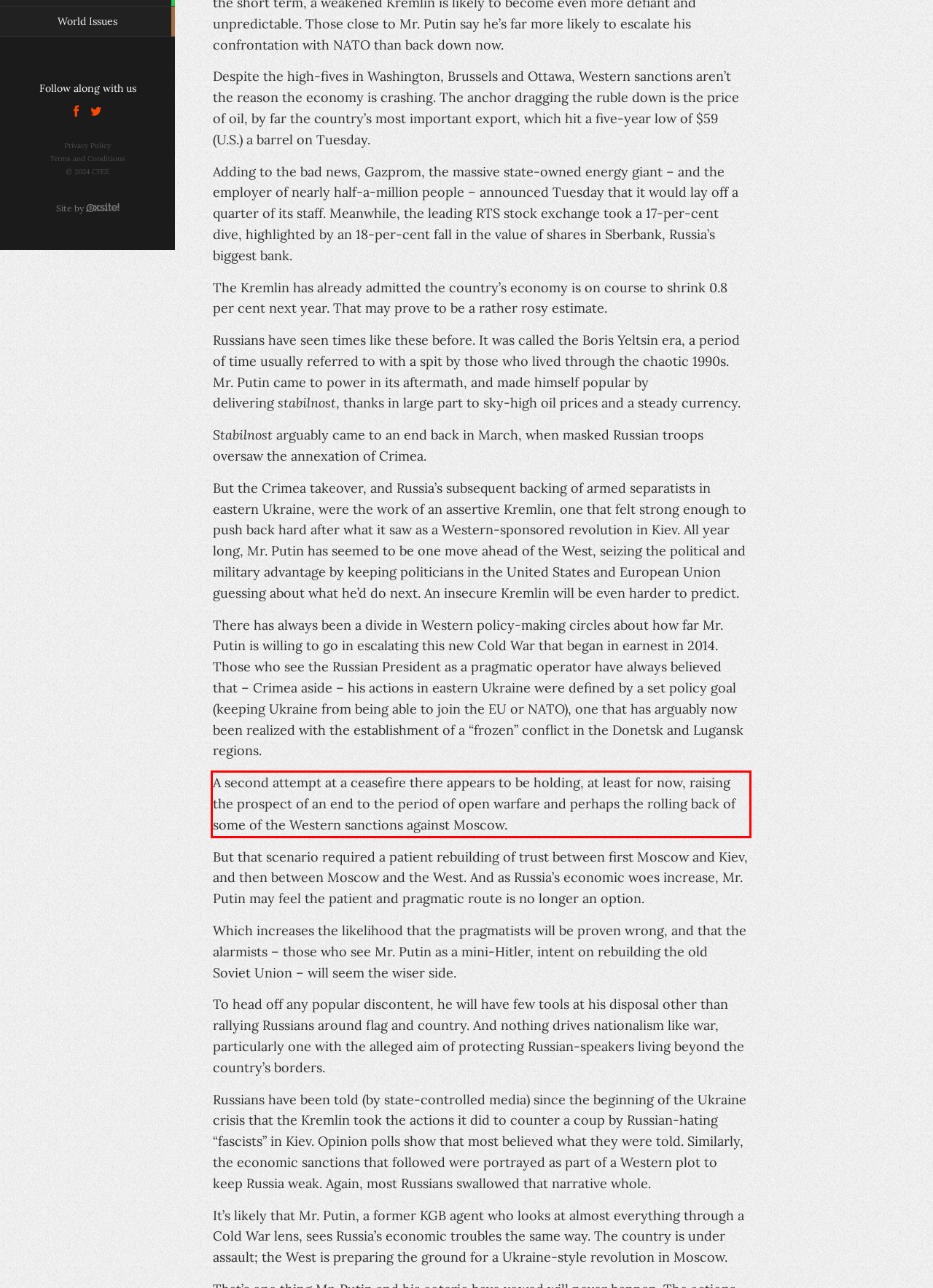Using the provided webpage screenshot, identify and read the text within the red rectangle bounding box.

A second attempt at a ceasefire there appears to be holding, at least for now, raising the prospect of an end to the period of open warfare and perhaps the rolling back of some of the Western sanctions against Moscow.